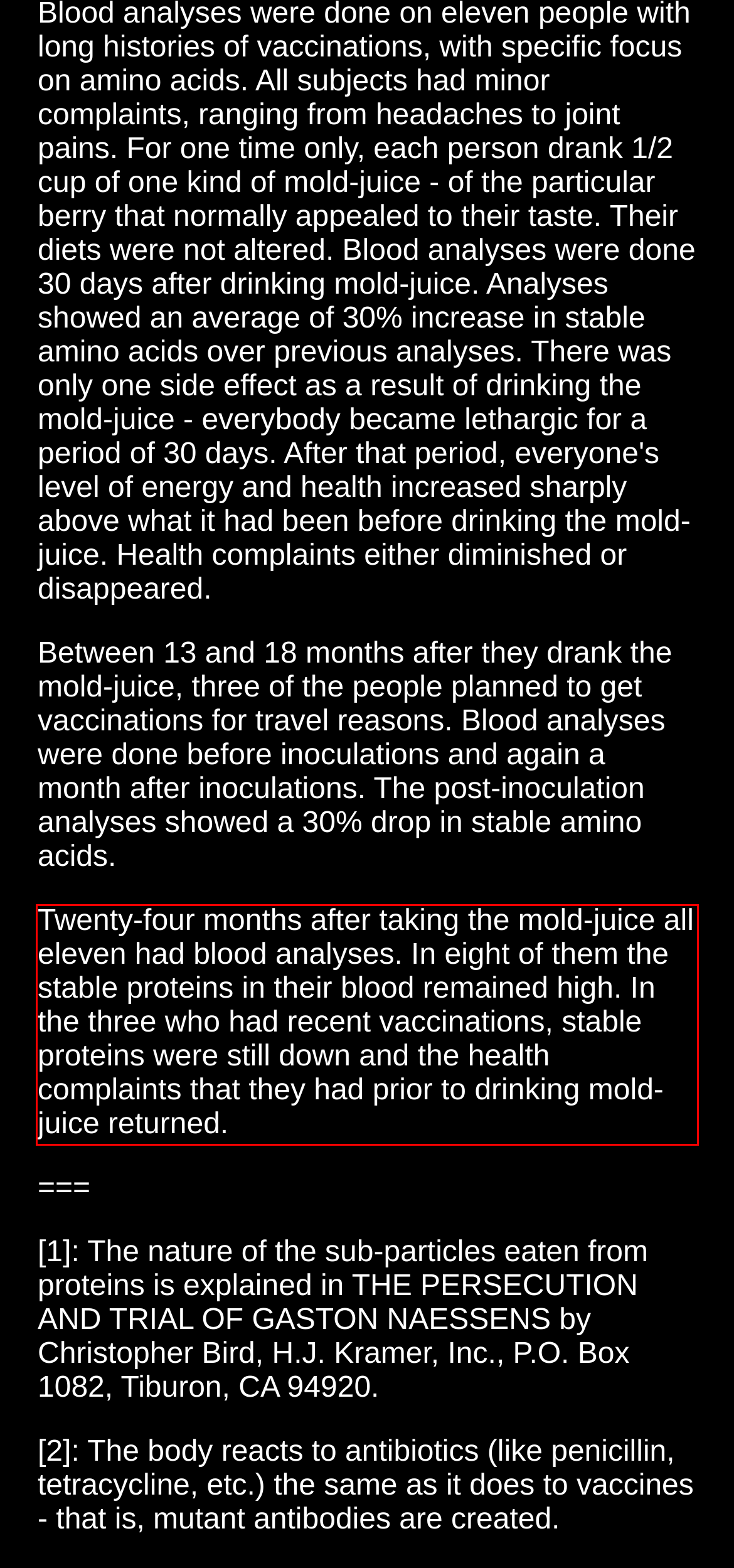Examine the screenshot of the webpage, locate the red bounding box, and perform OCR to extract the text contained within it.

Twenty-four months after taking the mold-juice all eleven had blood analyses. In eight of them the stable proteins in their blood remained high. In the three who had recent vaccinations, stable proteins were still down and the health complaints that they had prior to drinking mold-juice returned.